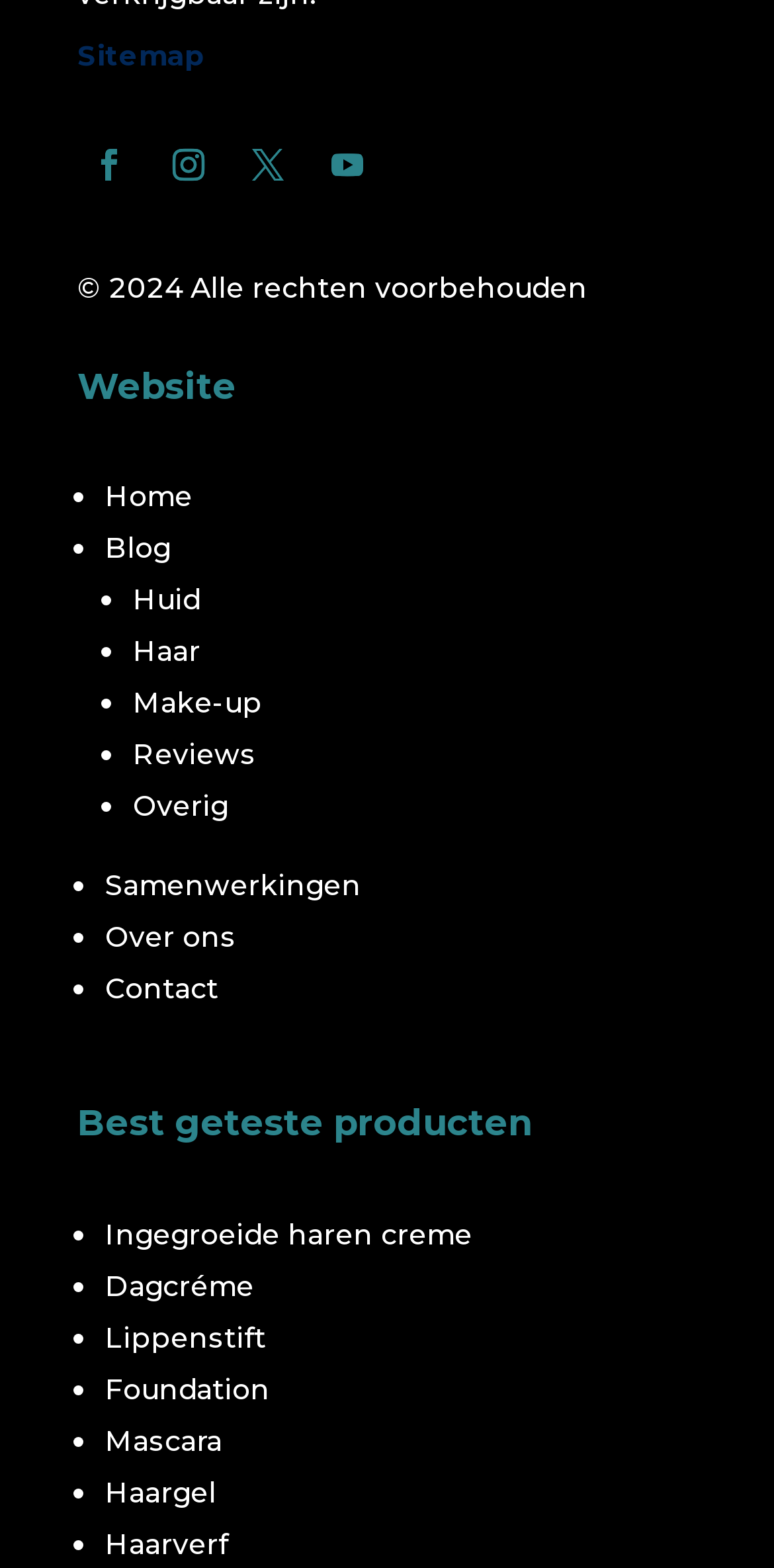Identify the bounding box coordinates of the part that should be clicked to carry out this instruction: "Contact us".

[0.136, 0.62, 0.282, 0.642]